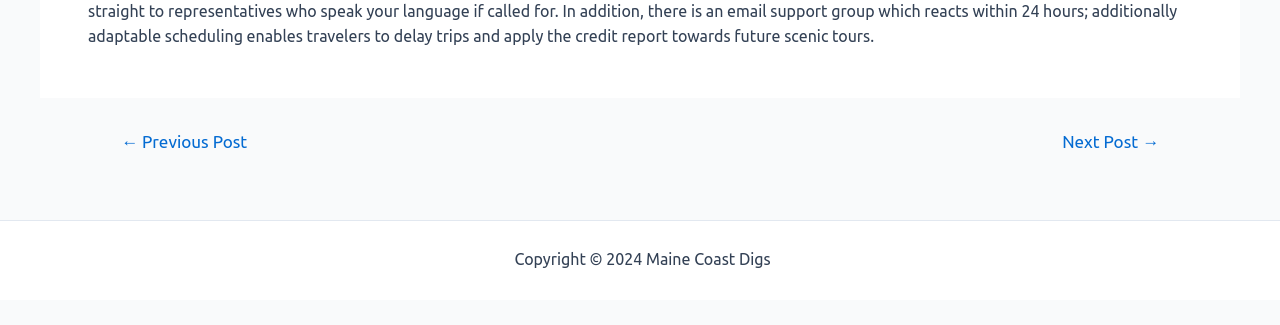Extract the bounding box coordinates for the UI element described as: "Next Post →".

[0.81, 0.409, 0.926, 0.462]